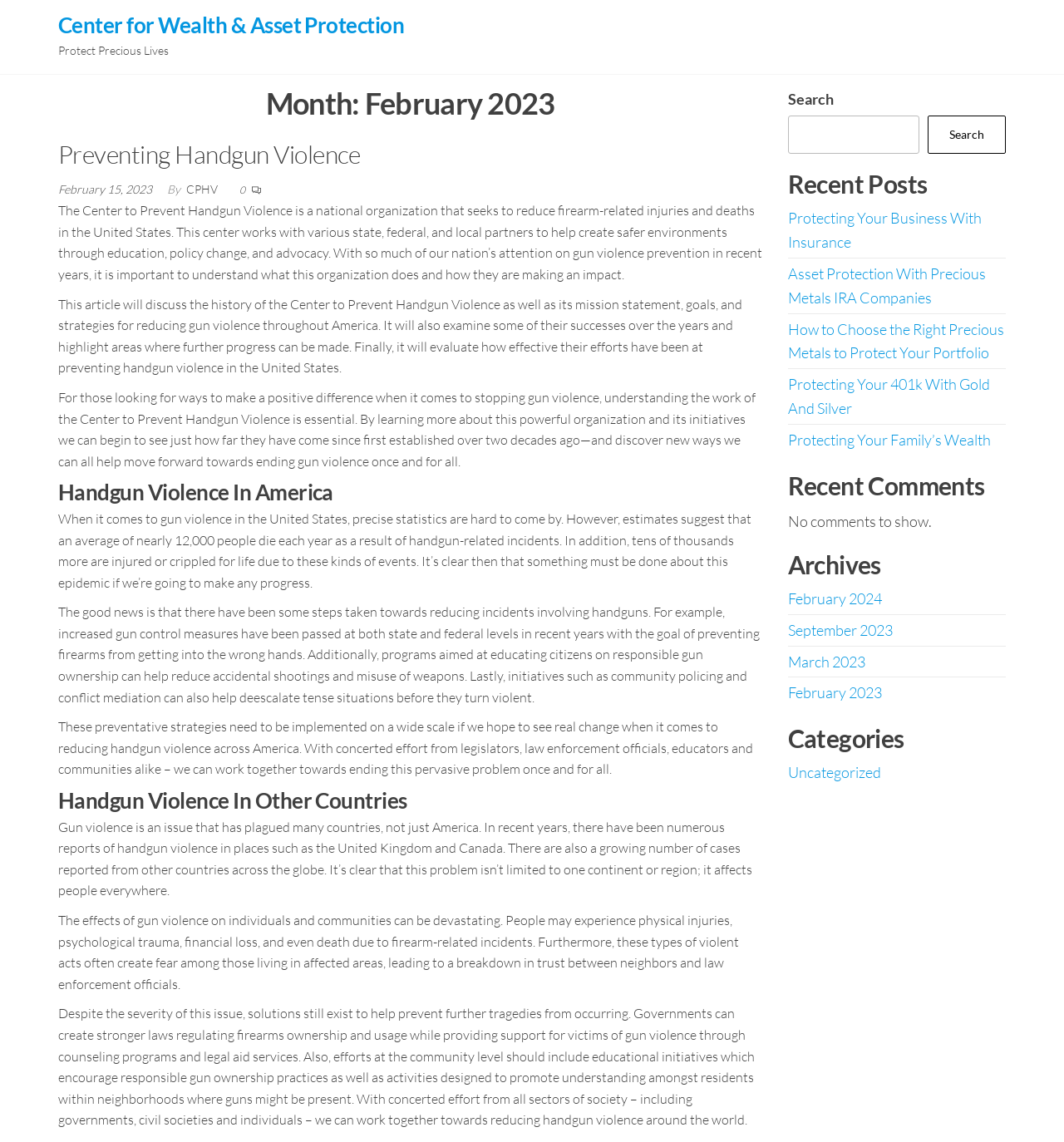Please identify the bounding box coordinates for the region that you need to click to follow this instruction: "Read about preventing handgun violence".

[0.055, 0.122, 0.339, 0.149]